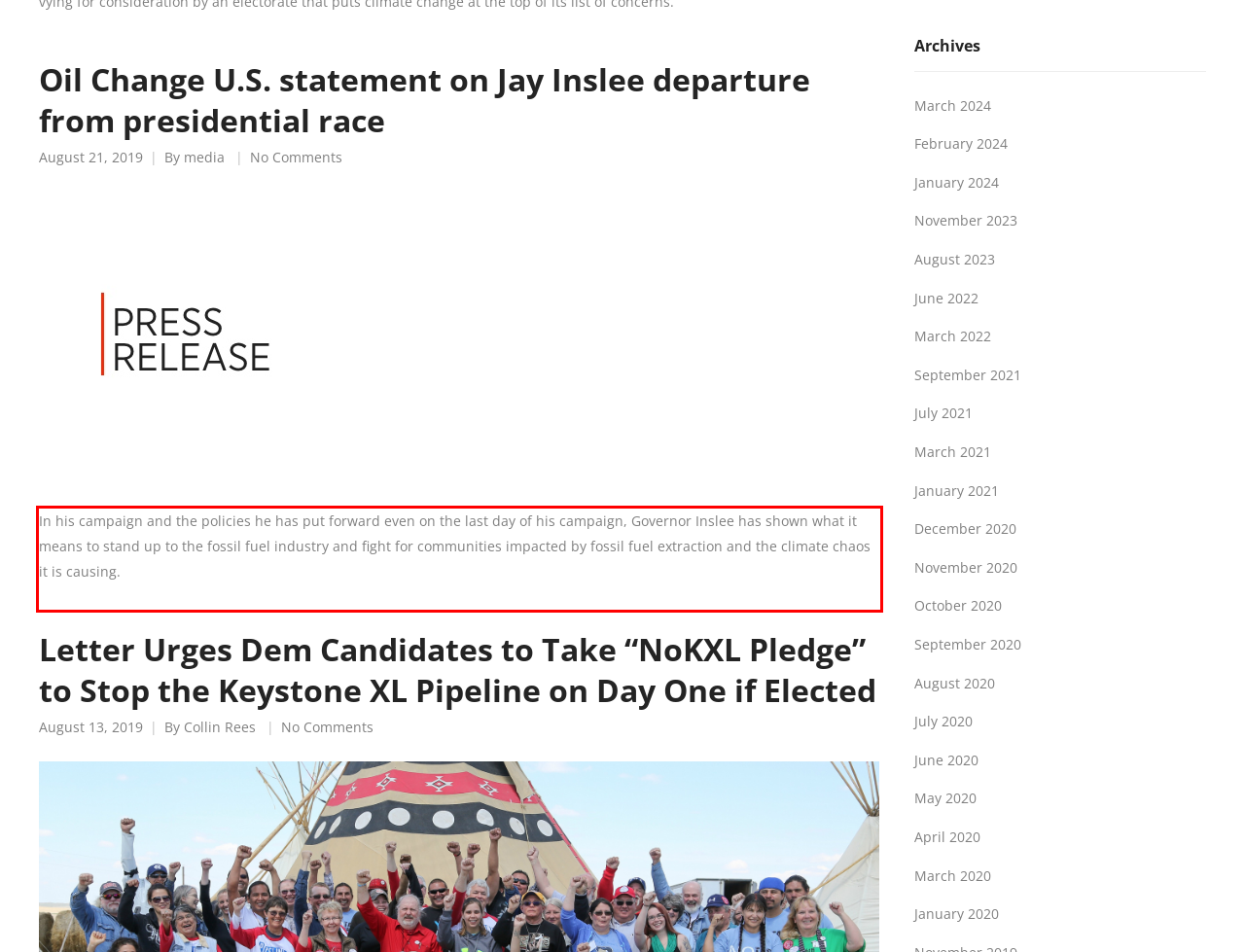Given the screenshot of a webpage, identify the red rectangle bounding box and recognize the text content inside it, generating the extracted text.

In his campaign and the policies he has put forward even on the last day of his campaign, Governor Inslee has shown what it means to stand up to the fossil fuel industry and fight for communities impacted by fossil fuel extraction and the climate chaos it is causing.